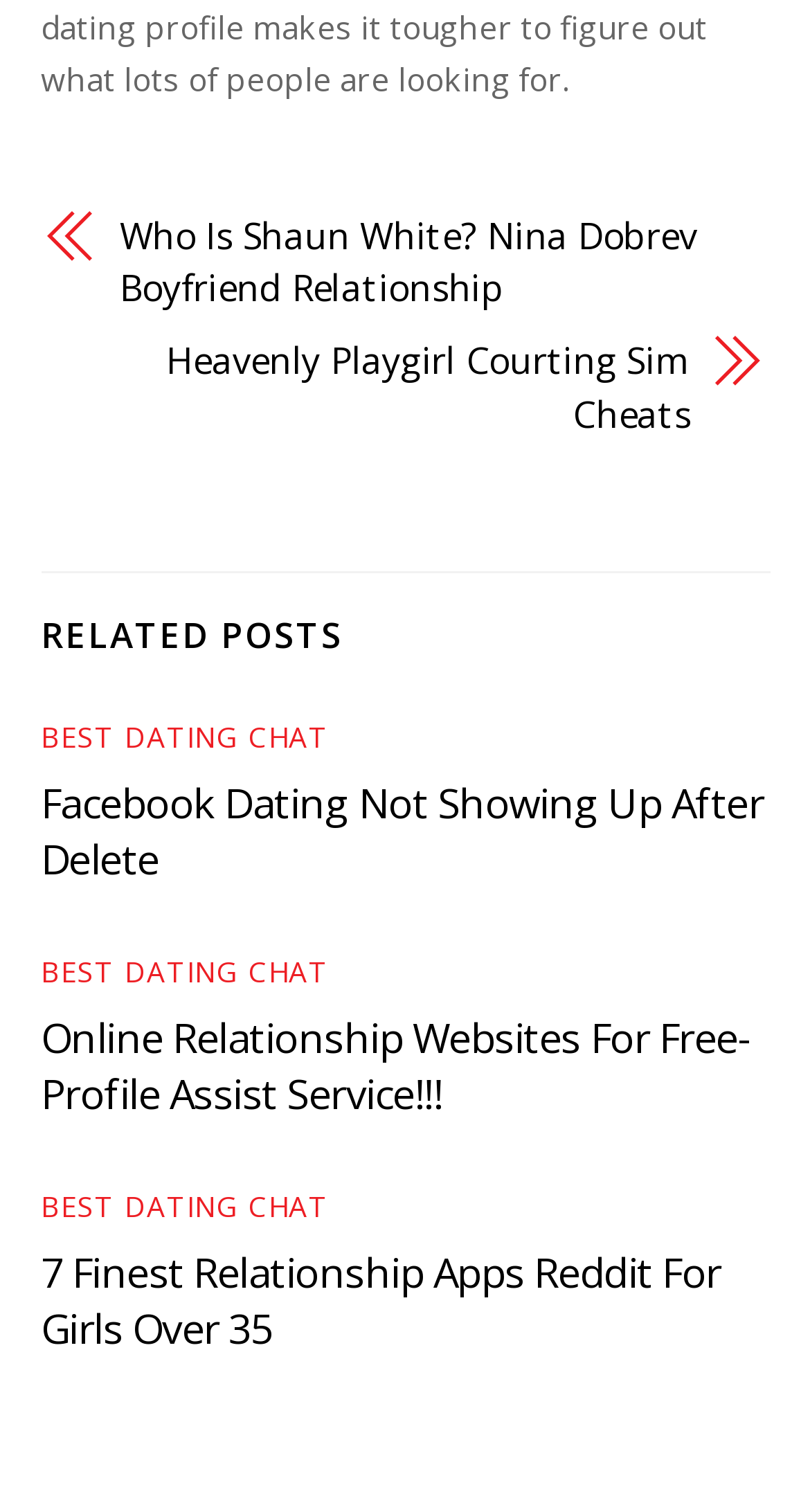Please locate the bounding box coordinates of the element that needs to be clicked to achieve the following instruction: "Check out 7 Finest Relationship Apps Reddit For Girls Over 35". The coordinates should be four float numbers between 0 and 1, i.e., [left, top, right, bottom].

[0.05, 0.823, 0.89, 0.897]